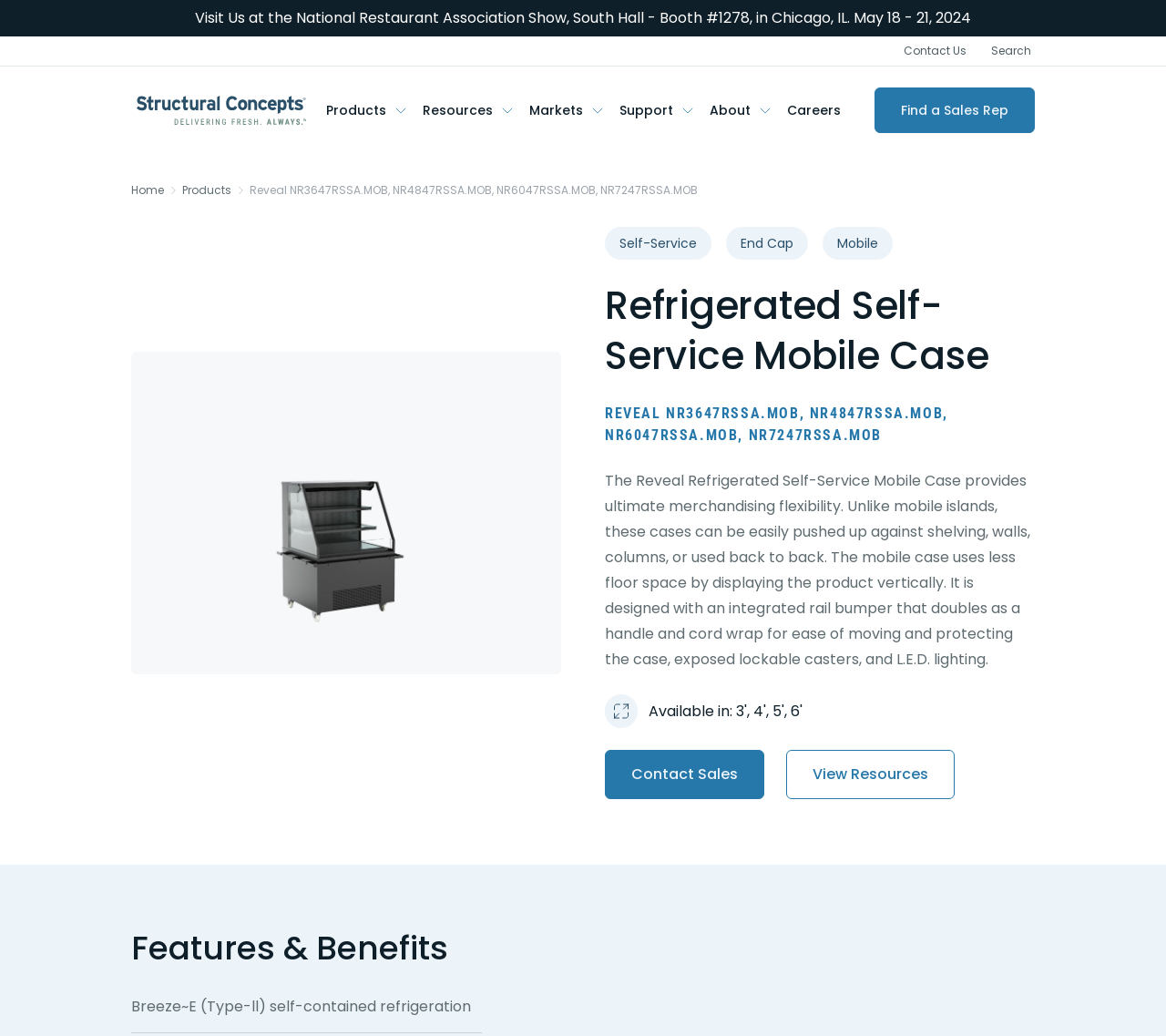Provide your answer in one word or a succinct phrase for the question: 
What is the name of the product?

Refrigerated Self-Service Mobile Case